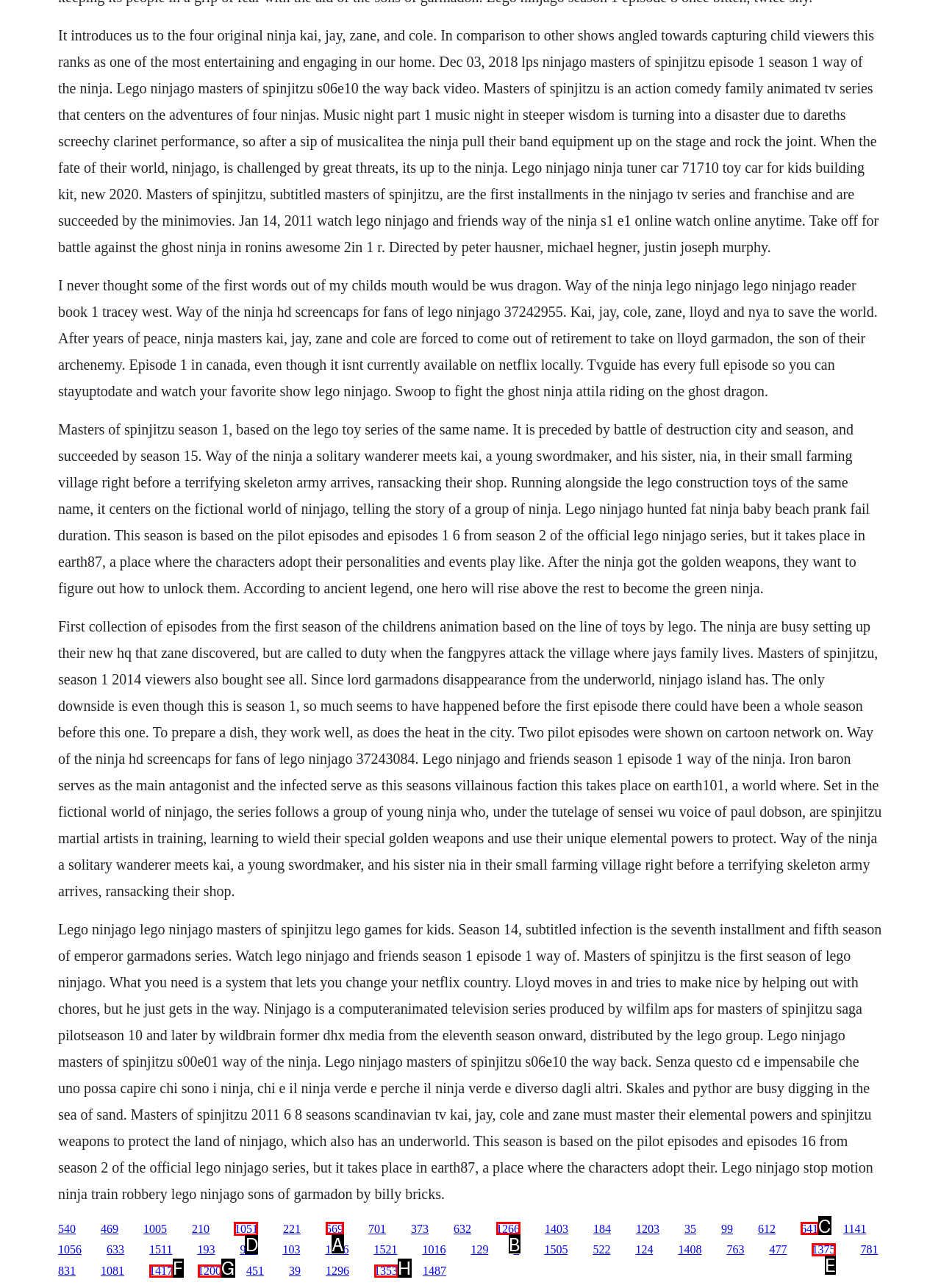To perform the task "Click the link '1051'", which UI element's letter should you select? Provide the letter directly.

D